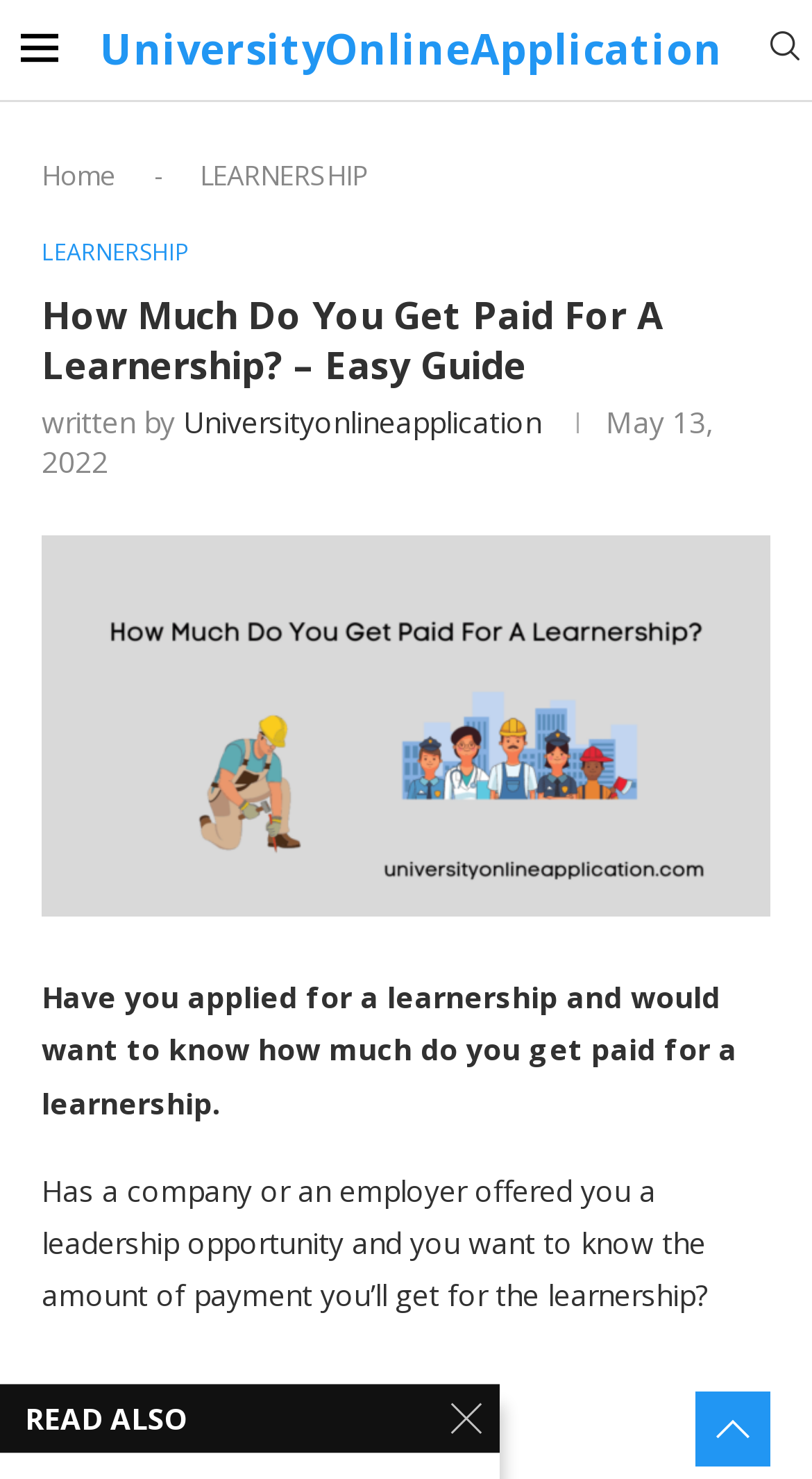Identify the bounding box coordinates of the section that should be clicked to achieve the task described: "Go to 'Home' page".

[0.051, 0.106, 0.144, 0.131]